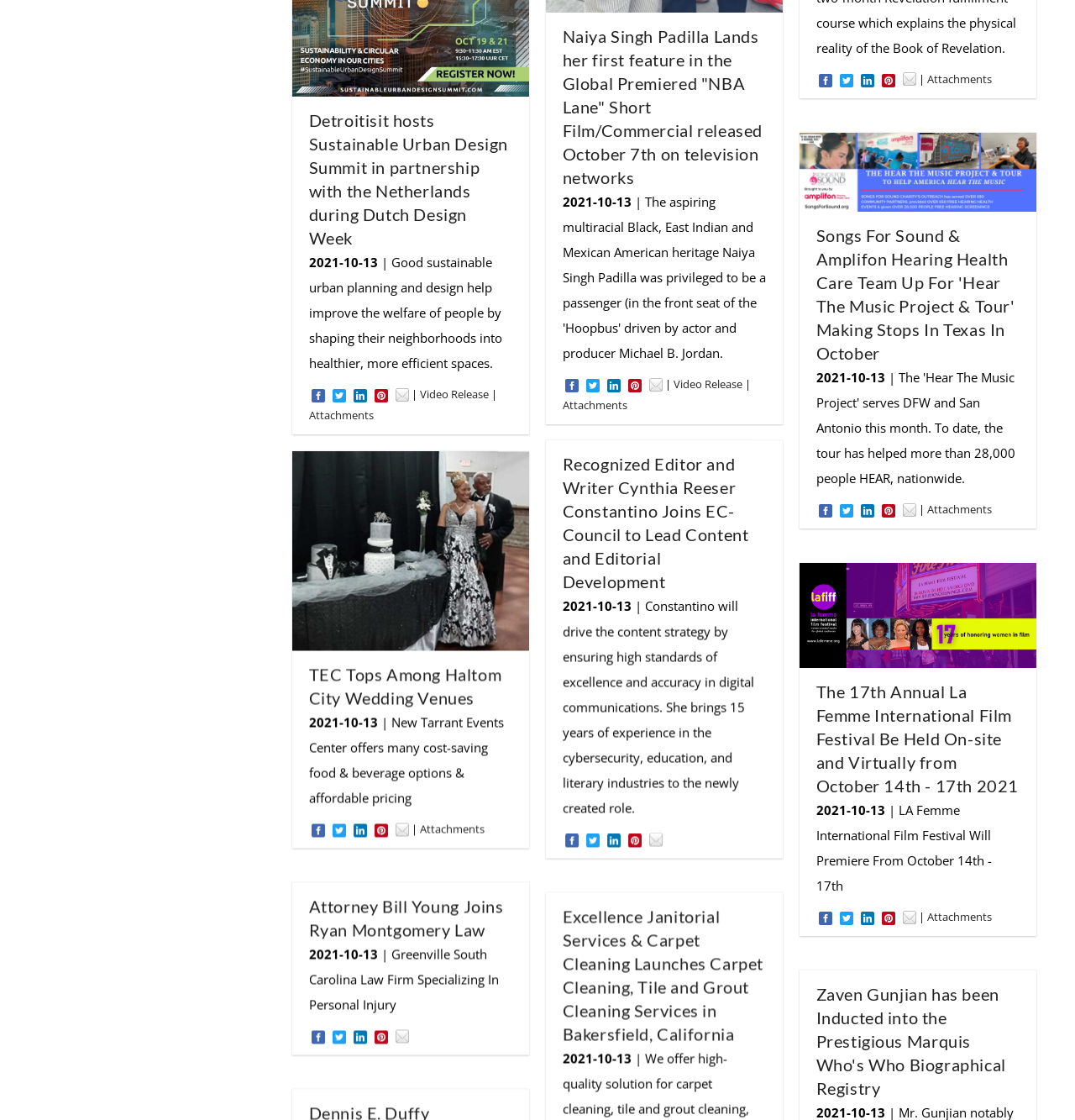From the webpage screenshot, predict the bounding box coordinates (top-left x, top-left y, bottom-right x, bottom-right y) for the UI element described here: Attachments

[0.862, 0.812, 0.922, 0.825]